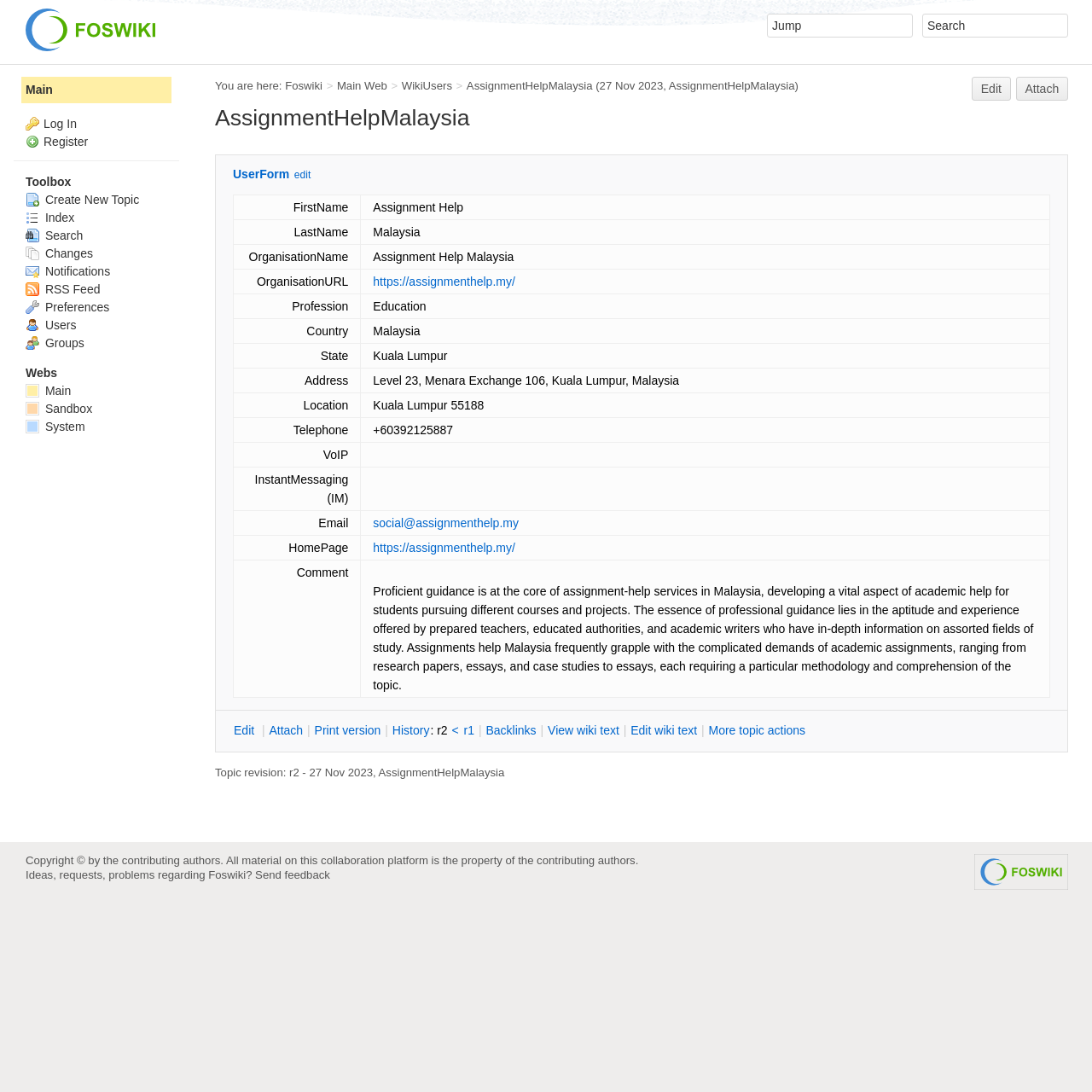Determine the coordinates of the bounding box for the clickable area needed to execute this instruction: "Visit the Foswiki website".

[0.023, 0.034, 0.142, 0.047]